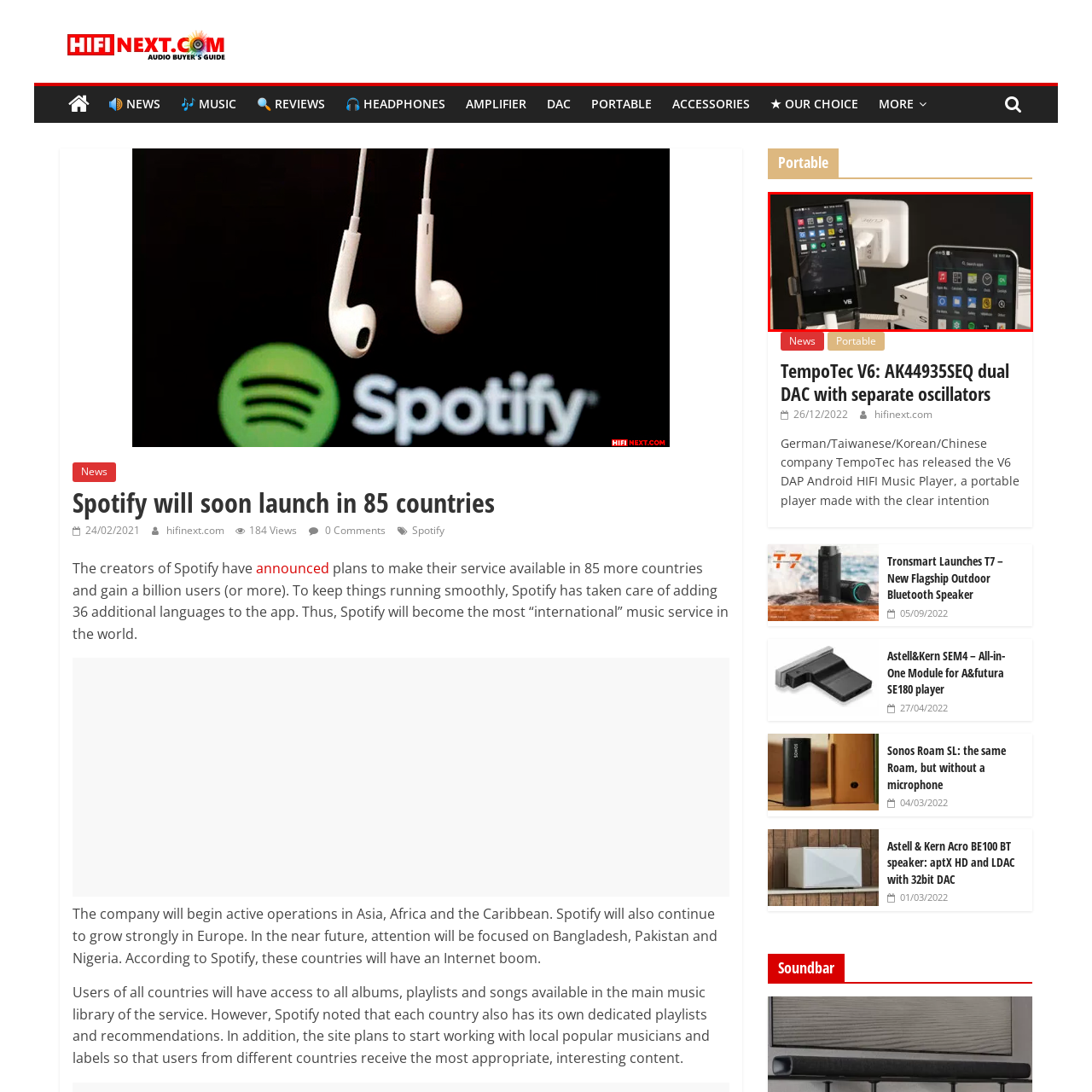Offer a thorough and descriptive summary of the image captured in the red bounding box.

The image showcases the TempoTec V6, a portable digital audio player (DAP), prominently displayed on the left. The device features a sleek design and a vibrant touchscreen interface that displays various apps and functionalities, hinting at its advanced audio capabilities. Positioned beside it is a smartphone, also featuring an engaging interface filled with app icons. In the background, an electrical outlet and a white charging adapter are visible, emphasizing the modern, tech-savvy environment. The setup suggests a focus on high-fidelity audio experiences, inviting the viewer to explore the capabilities of the TempoTec V6 and its connectivity with other devices.